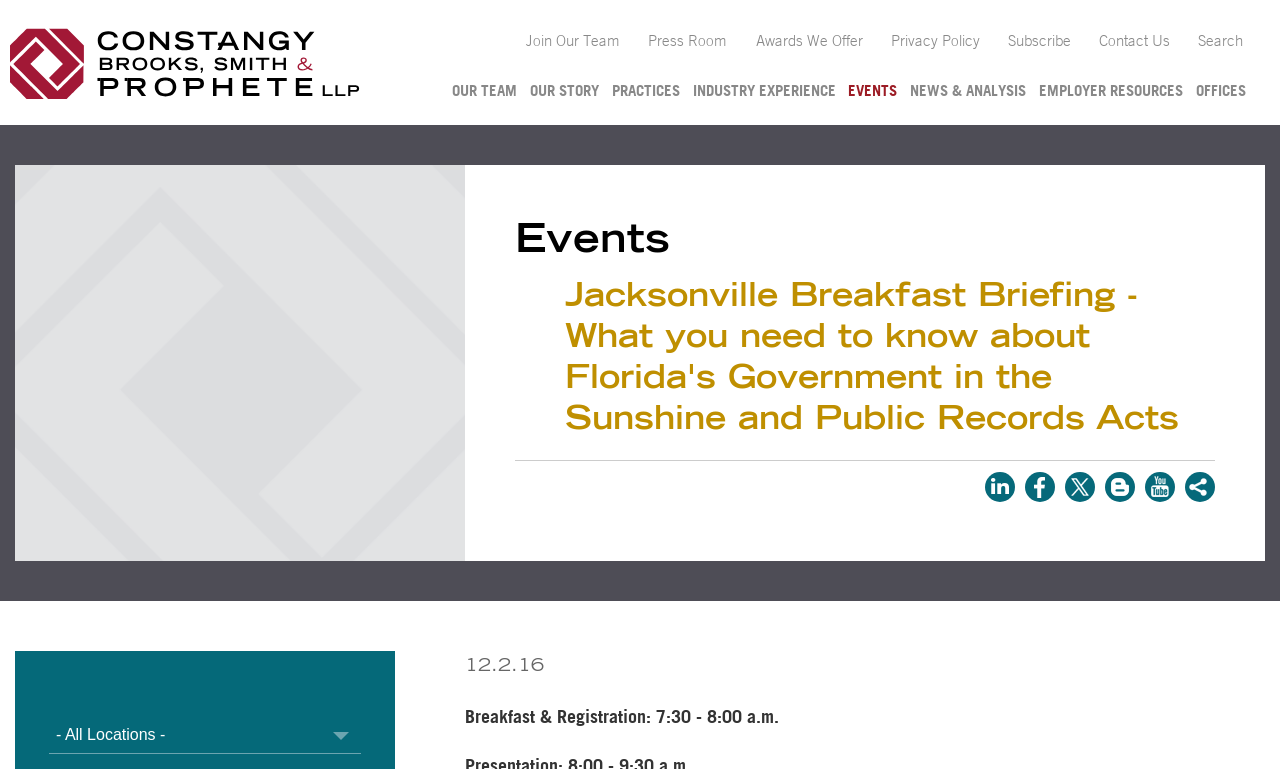Using the description "Practices", predict the bounding box of the relevant HTML element.

[0.473, 0.092, 0.536, 0.144]